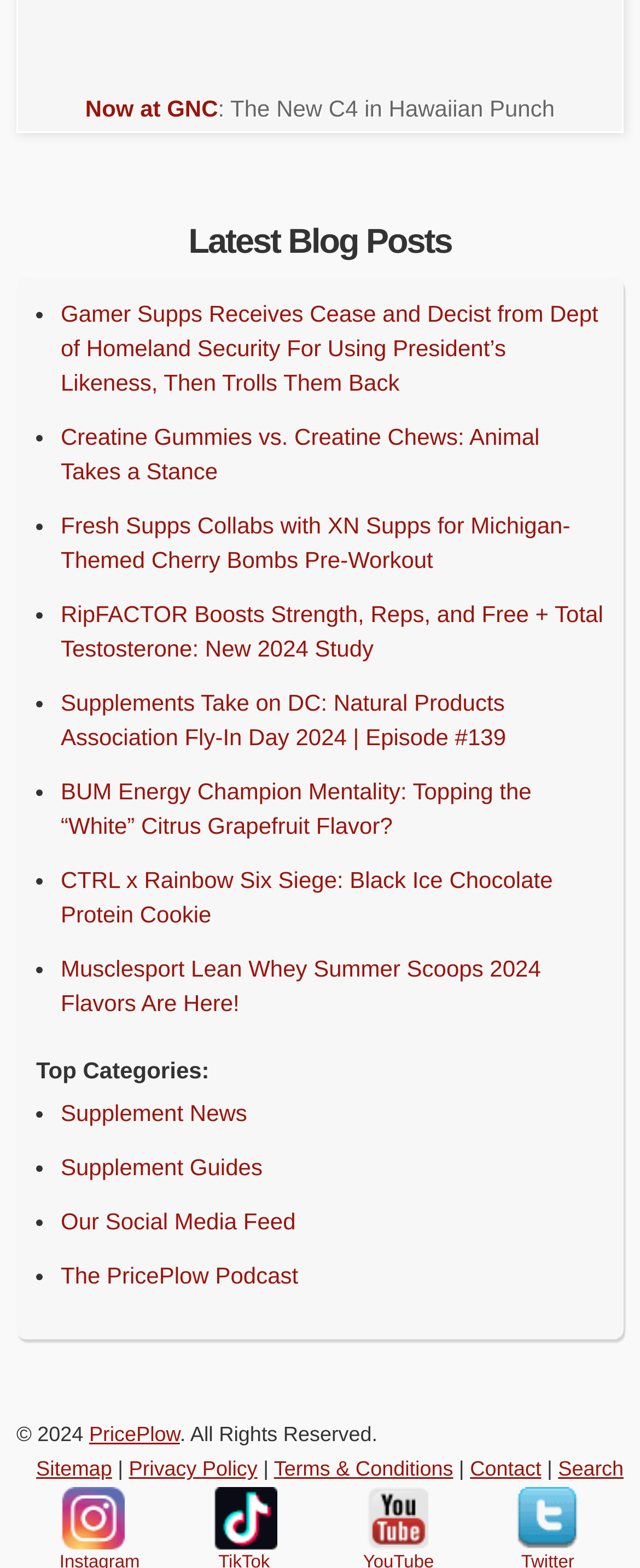Locate the bounding box coordinates of the area to click to fulfill this instruction: "Check out the latest news on Supplement News". The bounding box should be presented as four float numbers between 0 and 1, in the order [left, top, right, bottom].

[0.095, 0.701, 0.386, 0.718]